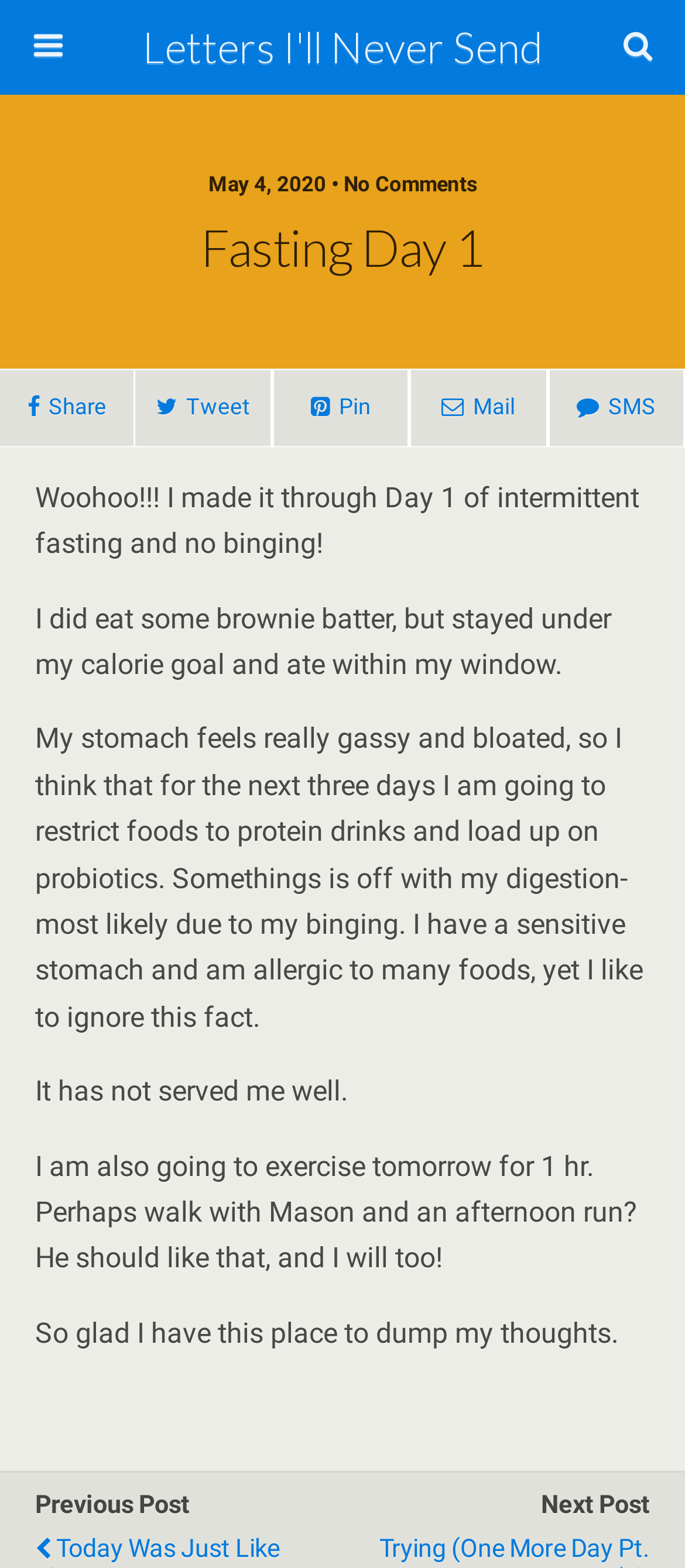Locate the bounding box coordinates of the element that needs to be clicked to carry out the instruction: "Go to previous post". The coordinates should be given as four float numbers ranging from 0 to 1, i.e., [left, top, right, bottom].

[0.051, 0.95, 0.277, 0.969]